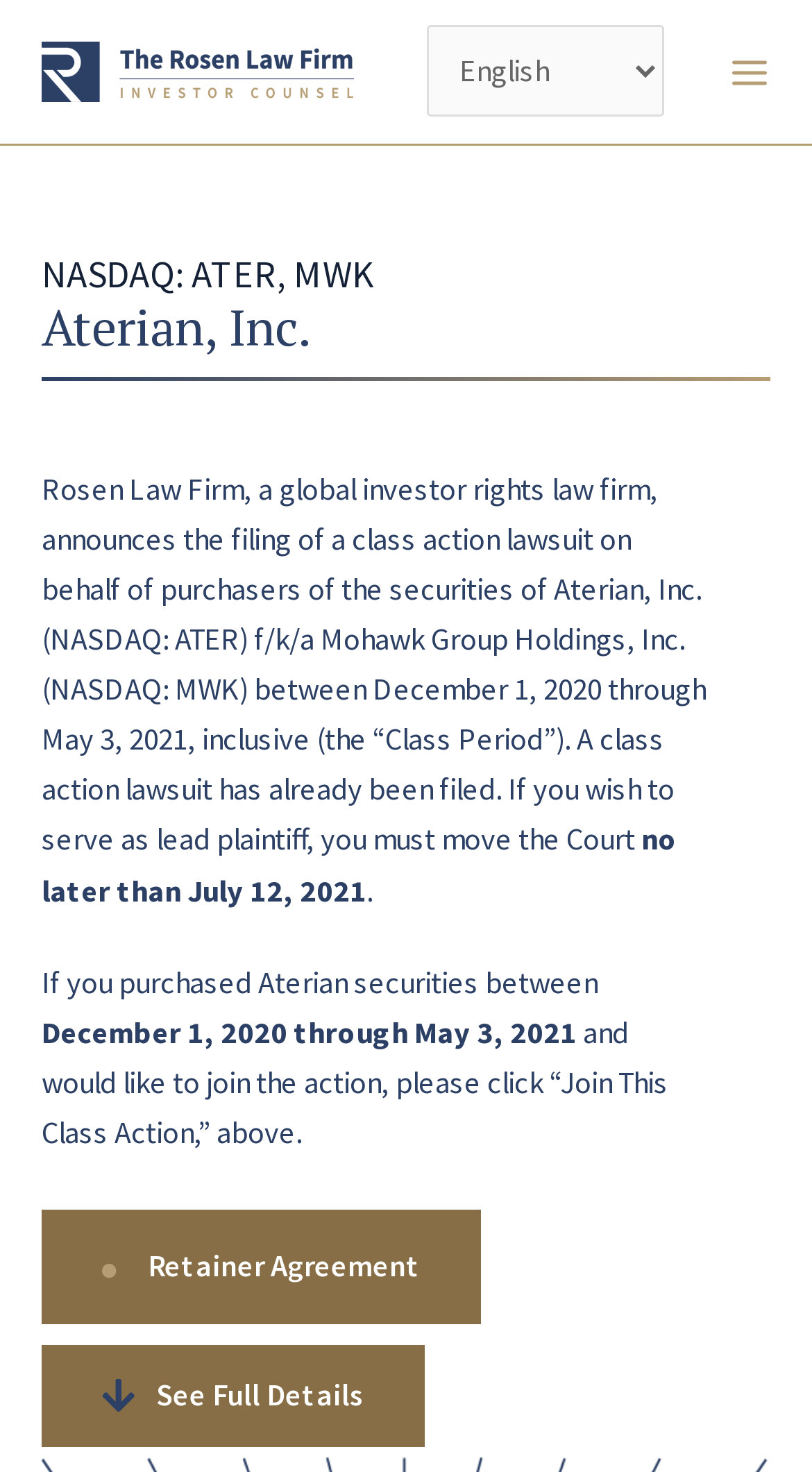Locate the UI element described as follows: "alt="rosen legal logo"". Return the bounding box coordinates as four float numbers between 0 and 1 in the order [left, top, right, bottom].

[0.051, 0.034, 0.436, 0.059]